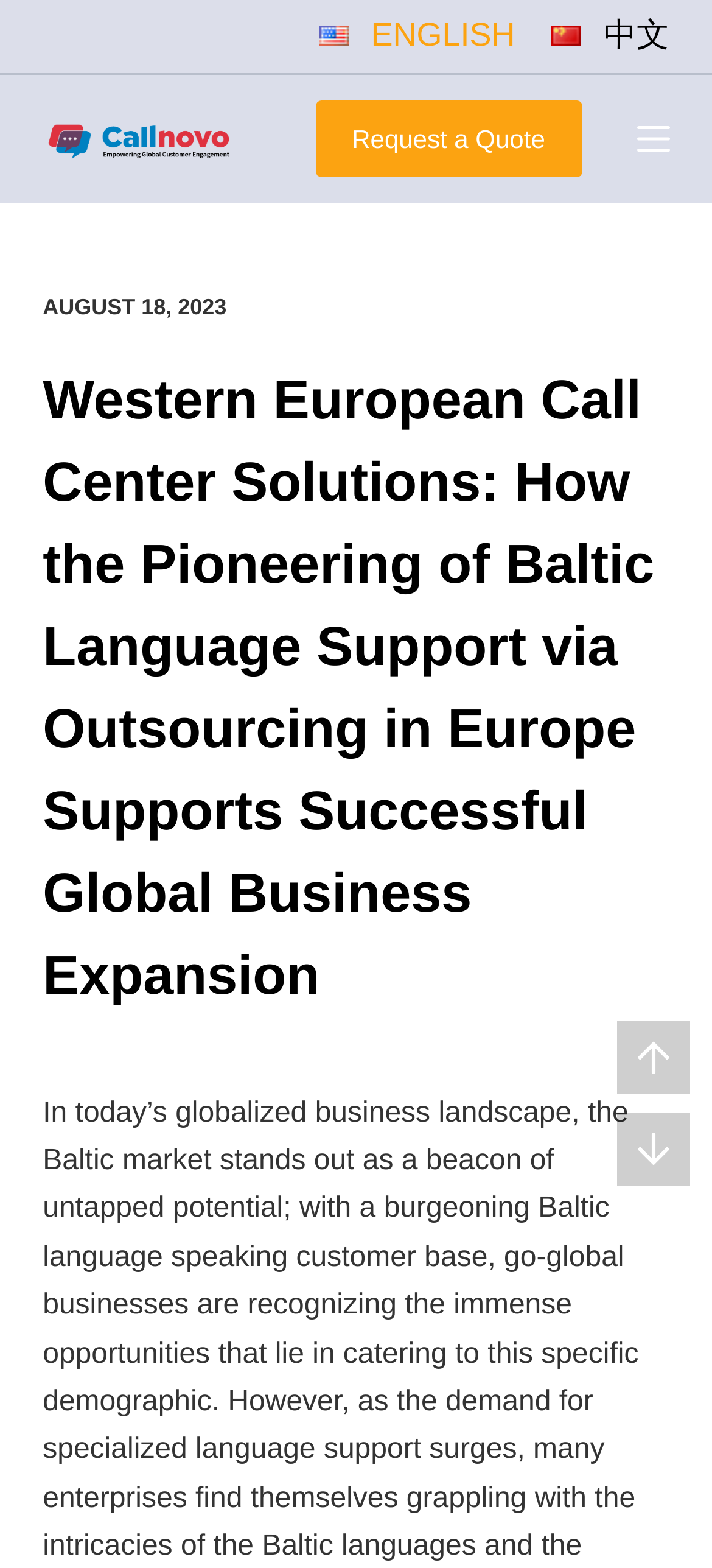Refer to the image and offer a detailed explanation in response to the question: How many language options are available?

I counted the number of language links at the top of the webpage, which are 'English ENGLISH', '中文 中文', and no other language options are visible.